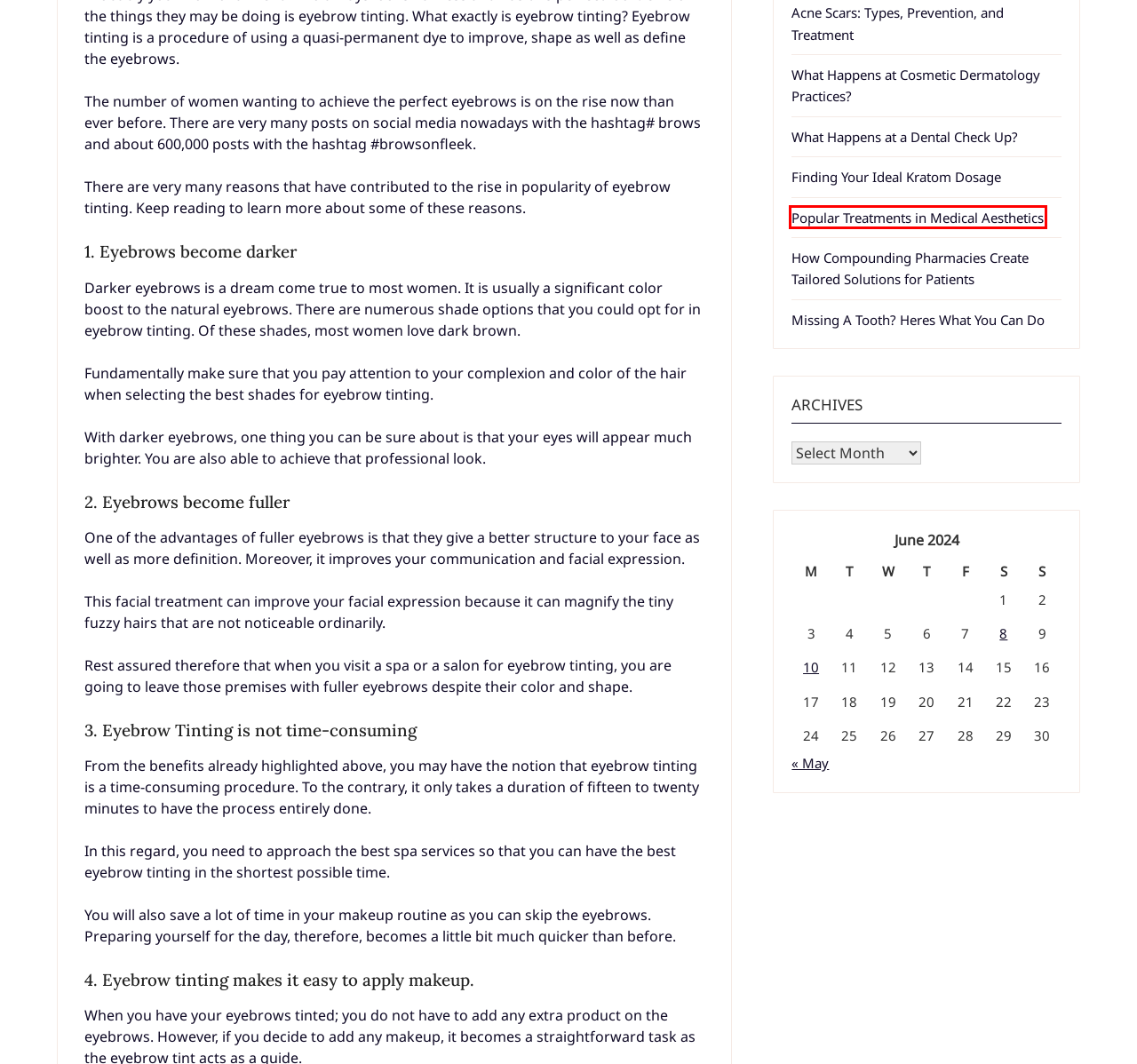Analyze the screenshot of a webpage with a red bounding box and select the webpage description that most accurately describes the new page resulting from clicking the element inside the red box. Here are the candidates:
A. What Happens at a Dental Check Up? - News Health
B. Popular Treatments in Medical Aesthetics - News Health
C. What Happens at Cosmetic Dermatology Practices? - News Health
D. General Tips to Support Your Mental and Physical Health - News Health
E. Acne Scars: Types, Prevention, and Treatment - News Health
F. Missing A Tooth? Heres What You Can Do - News Health
G. May 2024 - News Health
H. How Compounding Pharmacies Create Tailored Solutions for Patients - News Health

B